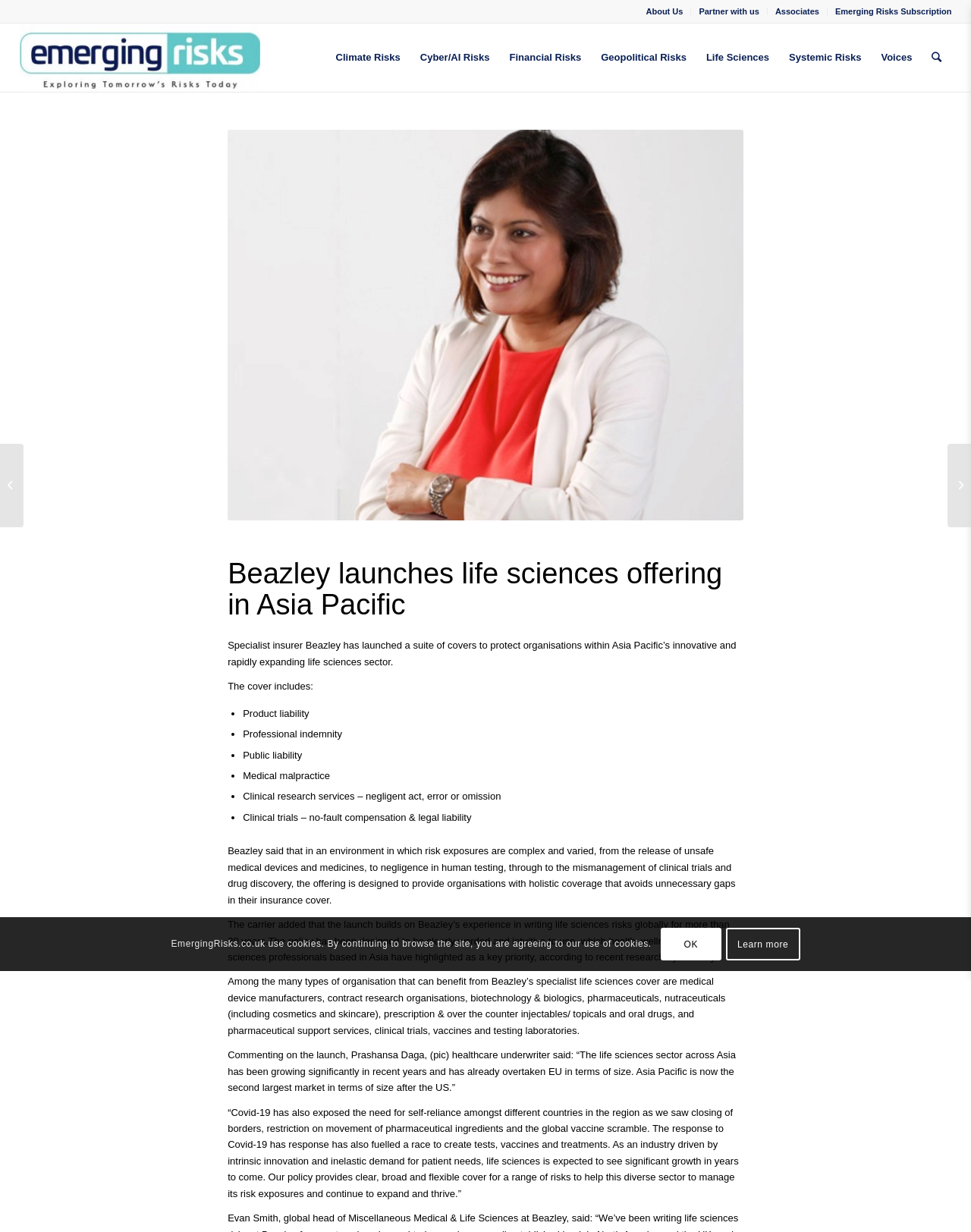Please specify the bounding box coordinates of the clickable region to carry out the following instruction: "Click on About Us". The coordinates should be four float numbers between 0 and 1, in the format [left, top, right, bottom].

[0.665, 0.001, 0.703, 0.017]